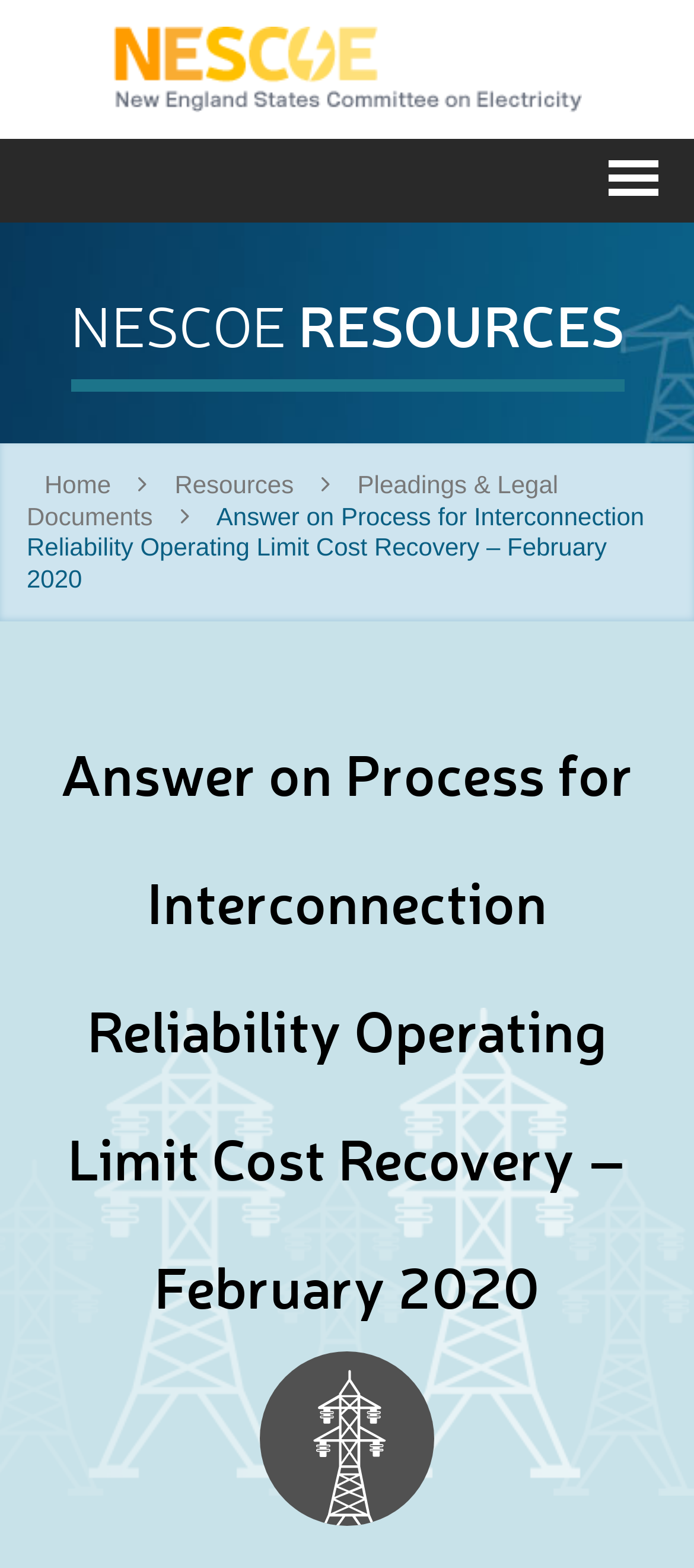What is the name of the organization?
From the screenshot, provide a brief answer in one word or phrase.

NESCOE